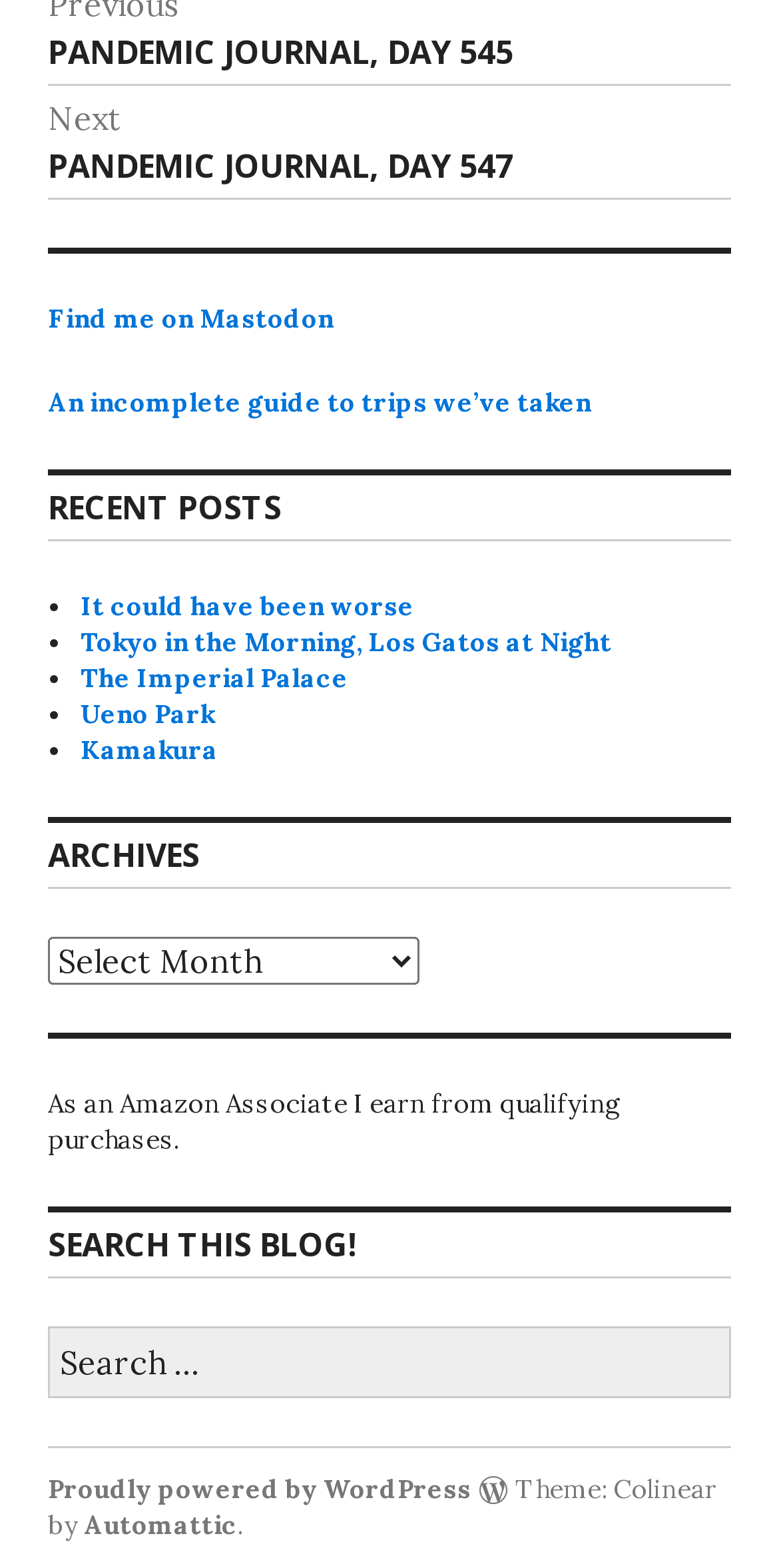Please use the details from the image to answer the following question comprehensively:
What is the title of the latest post?

The title of the latest post can be found at the top of the webpage, where it says 'Next post: PANDEMIC JOURNAL, DAY 547'.